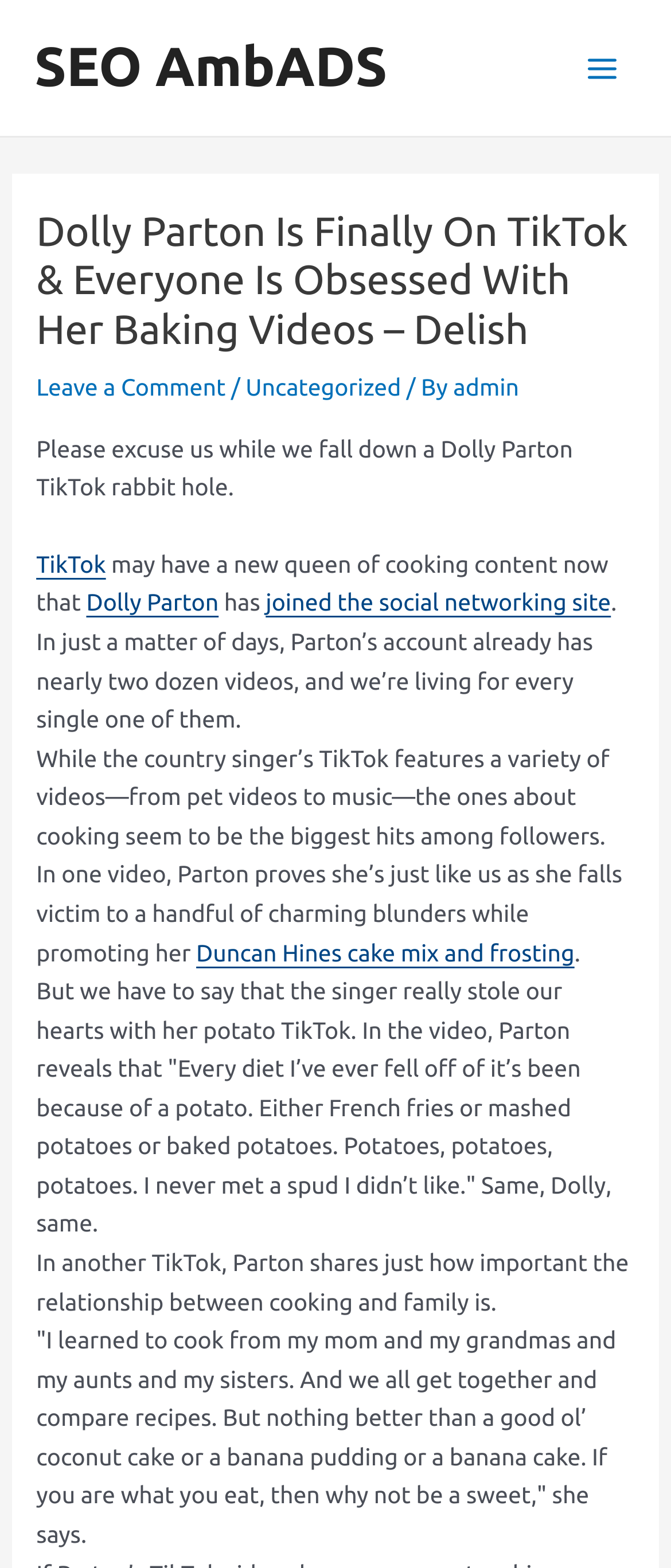Based on the image, please respond to the question with as much detail as possible:
What is the name of the cake mix Dolly Parton promotes in a video?

In one of the videos mentioned on the webpage, Dolly Parton promotes a cake mix and frosting, which is specifically identified as Duncan Hines.